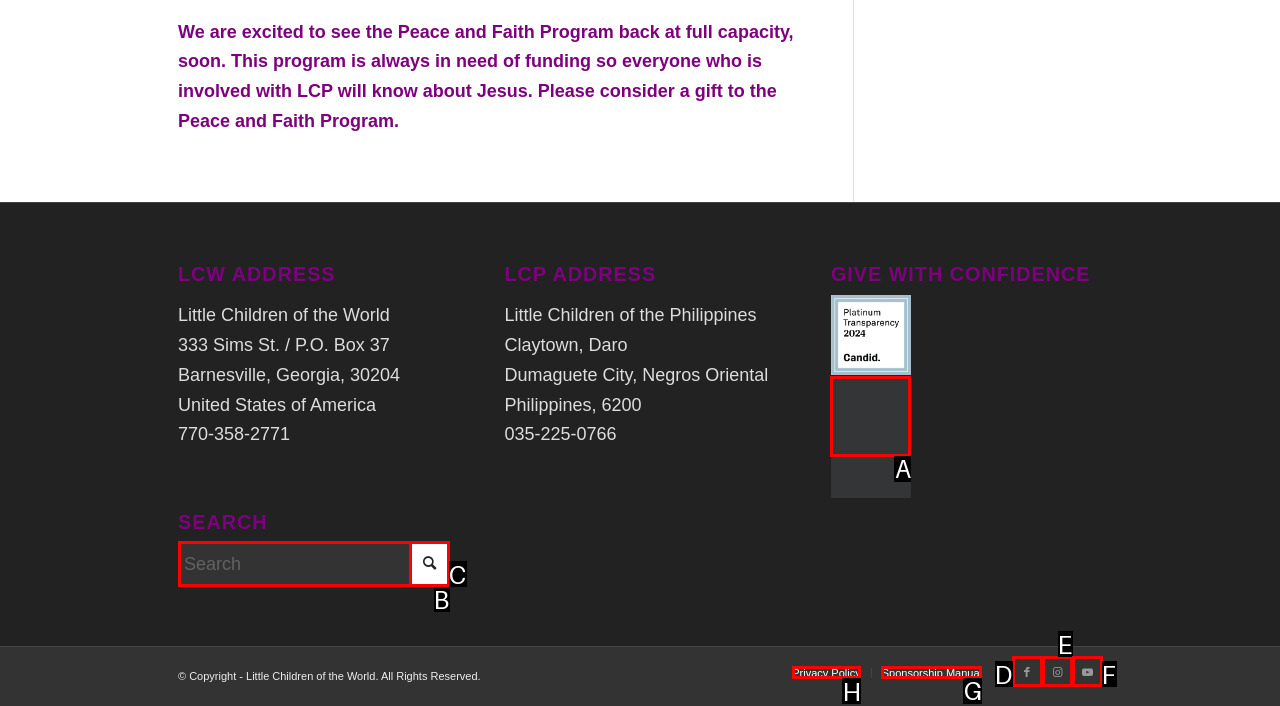Indicate which UI element needs to be clicked to fulfill the task: Go to the Sponsorship Manual
Answer with the letter of the chosen option from the available choices directly.

G